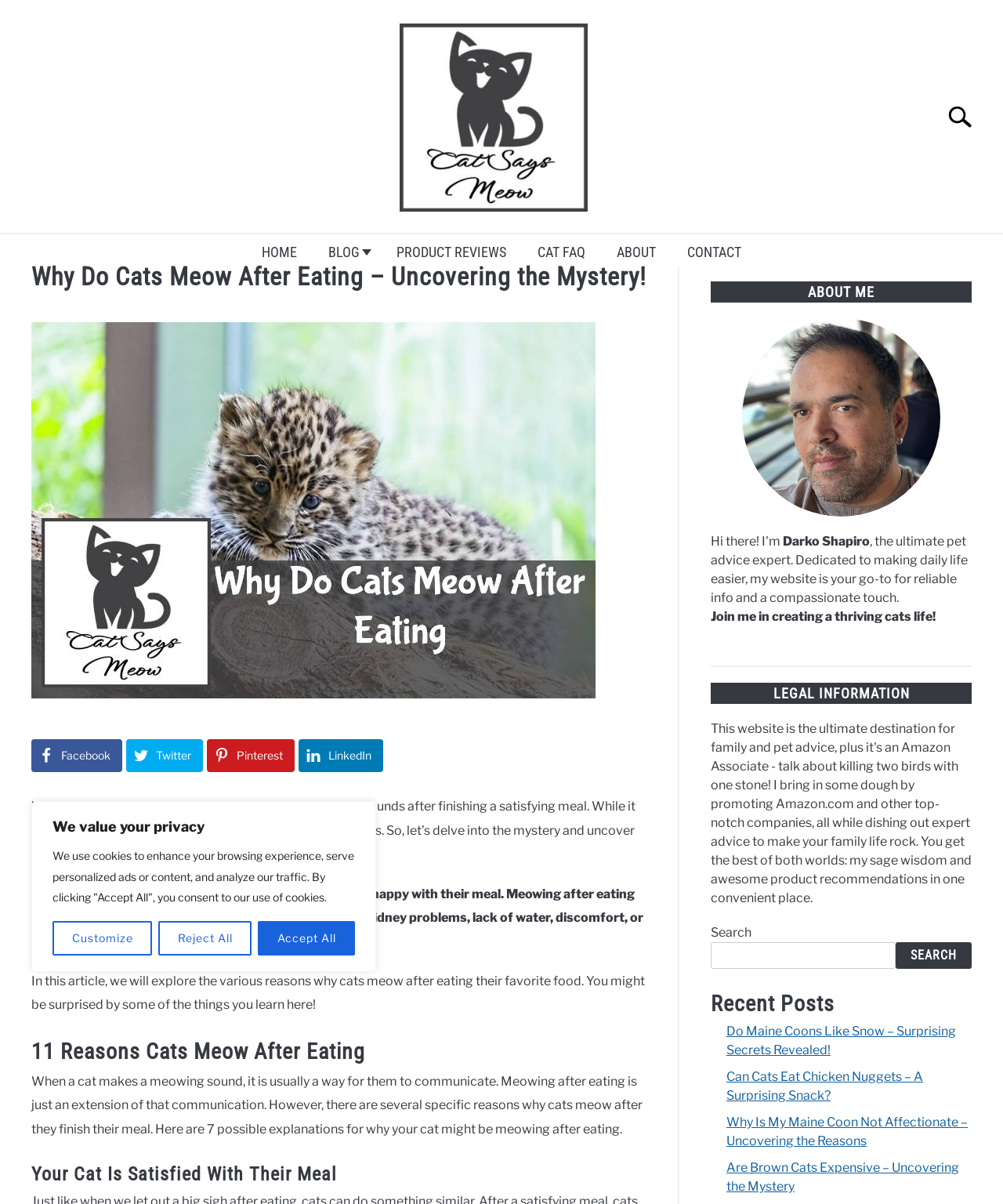Determine the bounding box coordinates of the clickable element to complete this instruction: "Click the logo". Provide the coordinates in the format of four float numbers between 0 and 1, [left, top, right, bottom].

[0.398, 0.02, 0.586, 0.18]